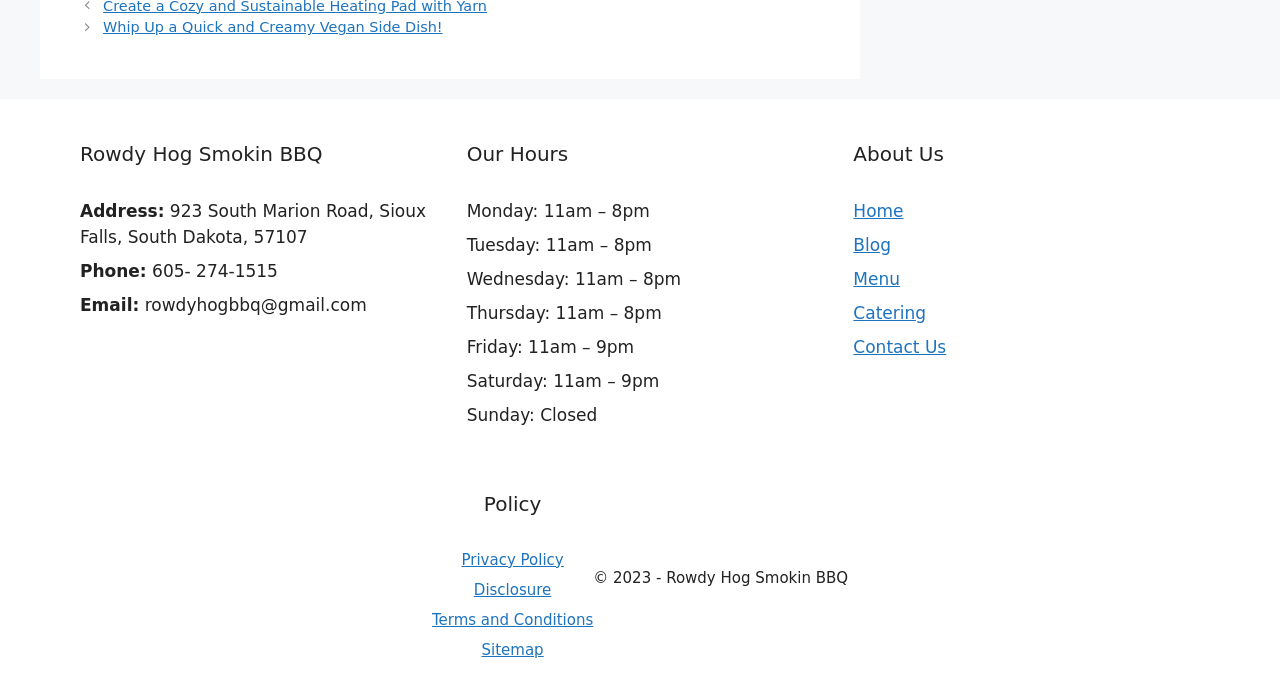Please identify the bounding box coordinates of the element's region that needs to be clicked to fulfill the following instruction: "Click on 'Contact Us'". The bounding box coordinates should consist of four float numbers between 0 and 1, i.e., [left, top, right, bottom].

None